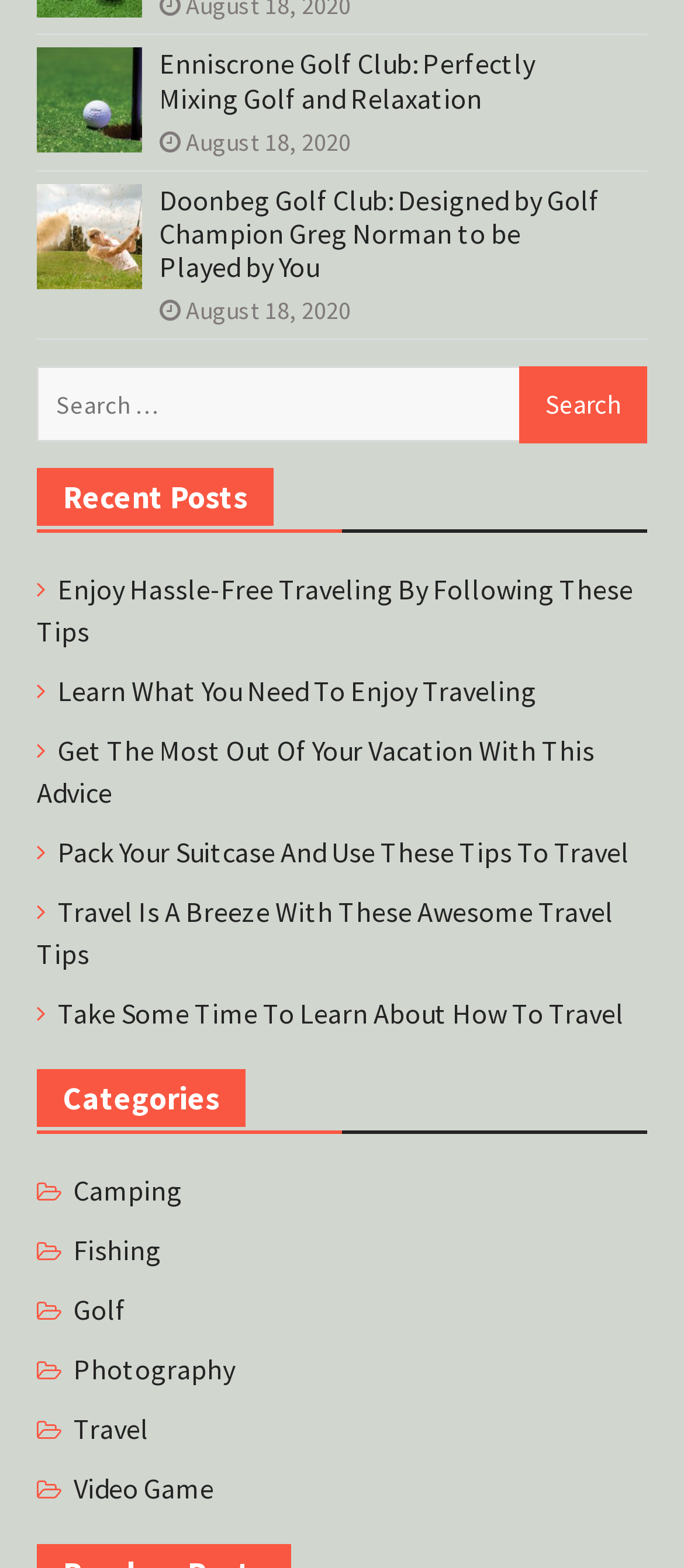Please determine the bounding box coordinates of the area that needs to be clicked to complete this task: 'View recent posts'. The coordinates must be four float numbers between 0 and 1, formatted as [left, top, right, bottom].

[0.053, 0.299, 0.947, 0.34]